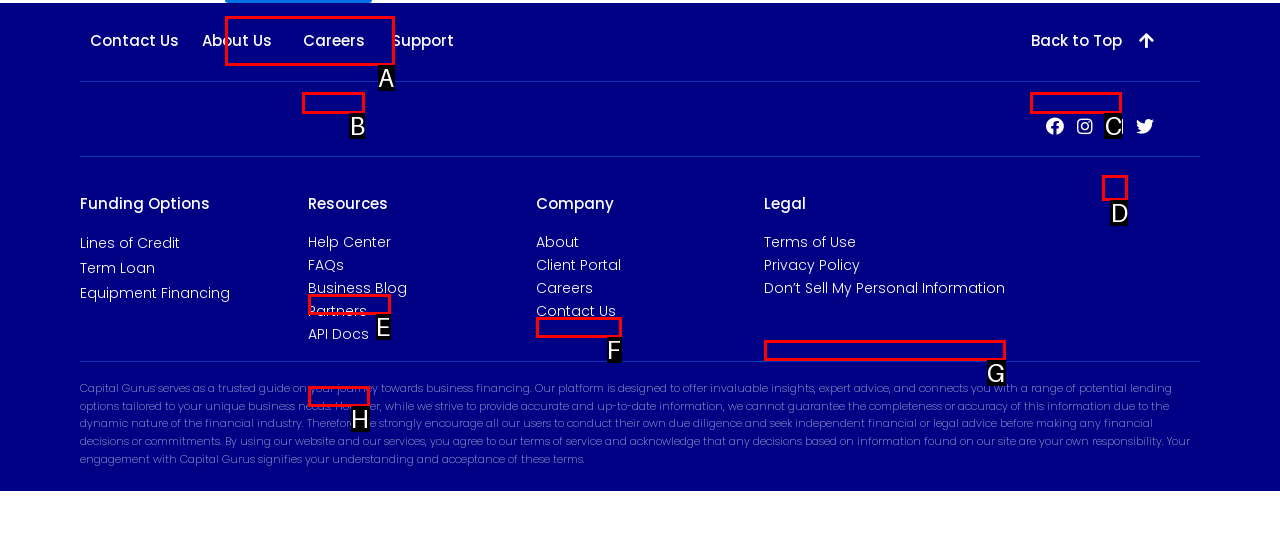Choose the letter of the option you need to click to Visit the 'Help Center'. Answer with the letter only.

E